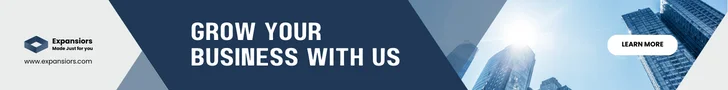What is the main phrase displayed on the banner?
Based on the image, respond with a single word or phrase.

GROW YOUR BUSINESS WITH US